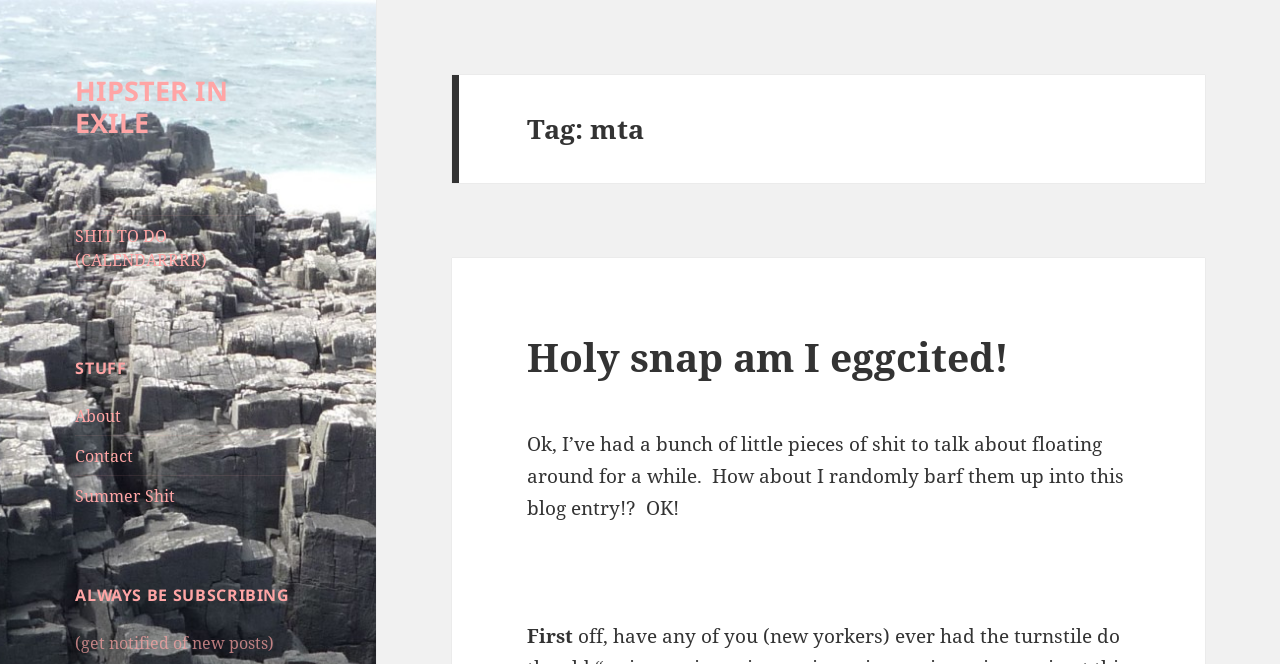What is the purpose of the 'ALWAYS BE SUBSCRIBING' section?
Using the visual information from the image, give a one-word or short-phrase answer.

Get notified of new posts